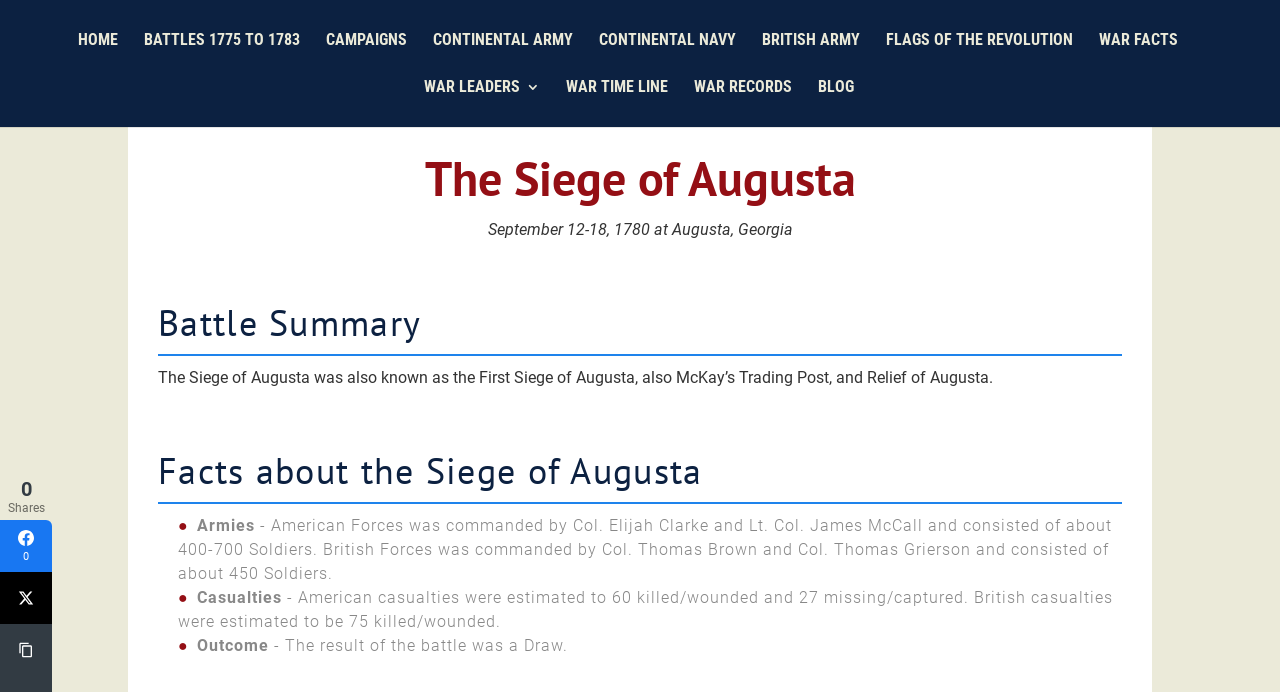Offer an in-depth caption of the entire webpage.

The webpage is about the Siege of Augusta, a battle during the American Revolutionary War. At the top, there is a navigation menu with 9 links: HOME, BATTLES 1775 TO 1783, CAMPAIGNS, CONTINENTAL ARMY, CONTINENTAL NAVY, BRITISH ARMY, FLAGS OF THE REVOLUTION, WAR FACTS, and WAR LEADERS 3. Below this menu, there are 4 more links: WAR TIME LINE, WAR RECORDS, BLOG, and another WAR LEADERS 3.

The main content of the webpage is divided into sections. The first section is headed by "The Siege of Augusta" and provides a brief description of the battle, stating that it took place from September 12-18, 1780, at Augusta, Georgia. 

The next section is headed by "Battle Summary" and provides more information about the battle, including its alternative names. 

The third section is headed by "Facts about the Siege of Augusta" and is further divided into three subsections: "Armies", "Casualties", and "Outcome". The "Armies" subsection describes the American and British forces involved in the battle, including their commanders and the number of soldiers. The "Casualties" subsection estimates the number of killed, wounded, and missing soldiers on both sides. The "Outcome" subsection states that the result of the battle was a draw.

At the bottom of the webpage, there are social media links to share the content on Facebook, Twitter, and Copy Link.